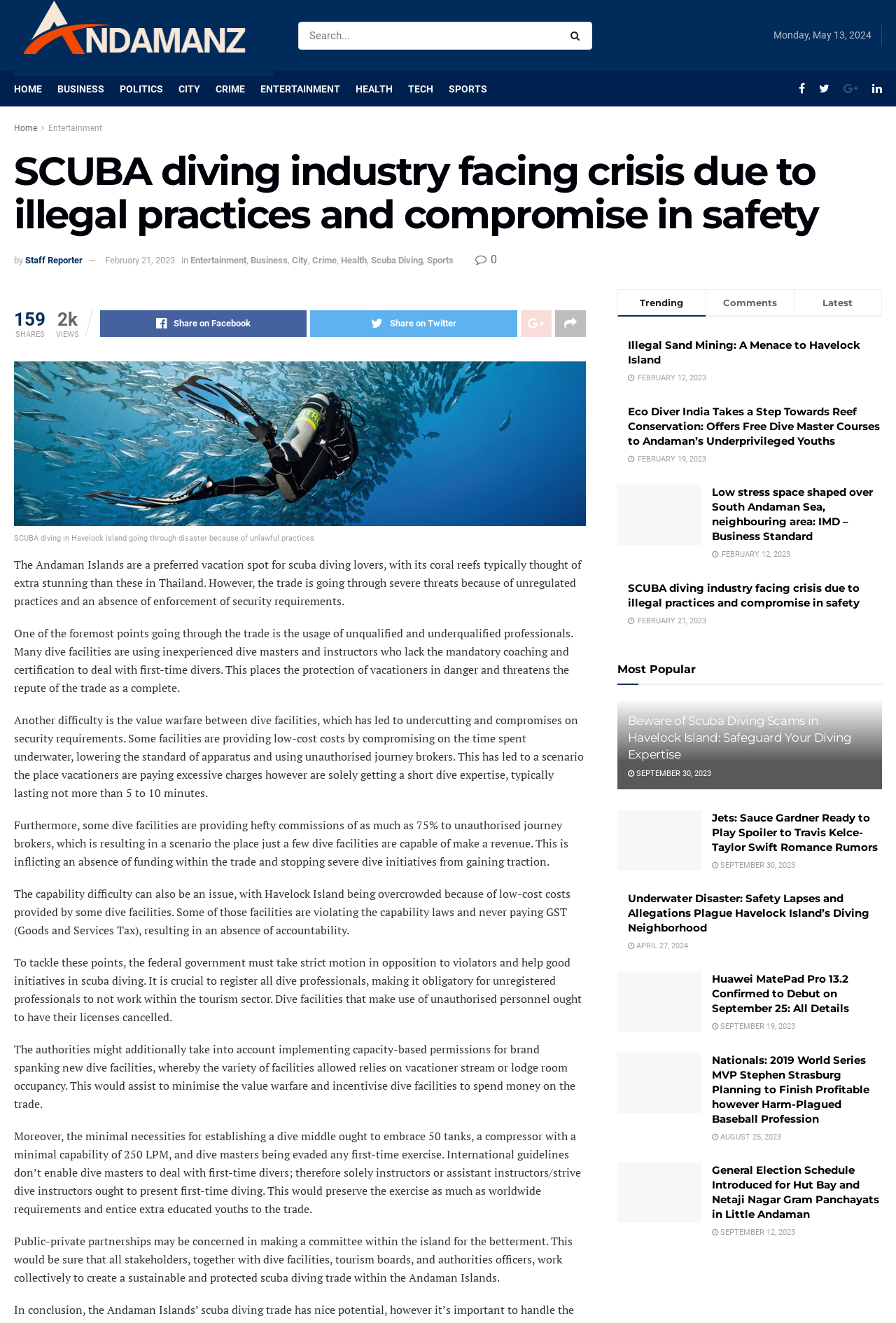Provide the bounding box coordinates of the area you need to click to execute the following instruction: "Go to Home page".

[0.016, 0.054, 0.047, 0.08]